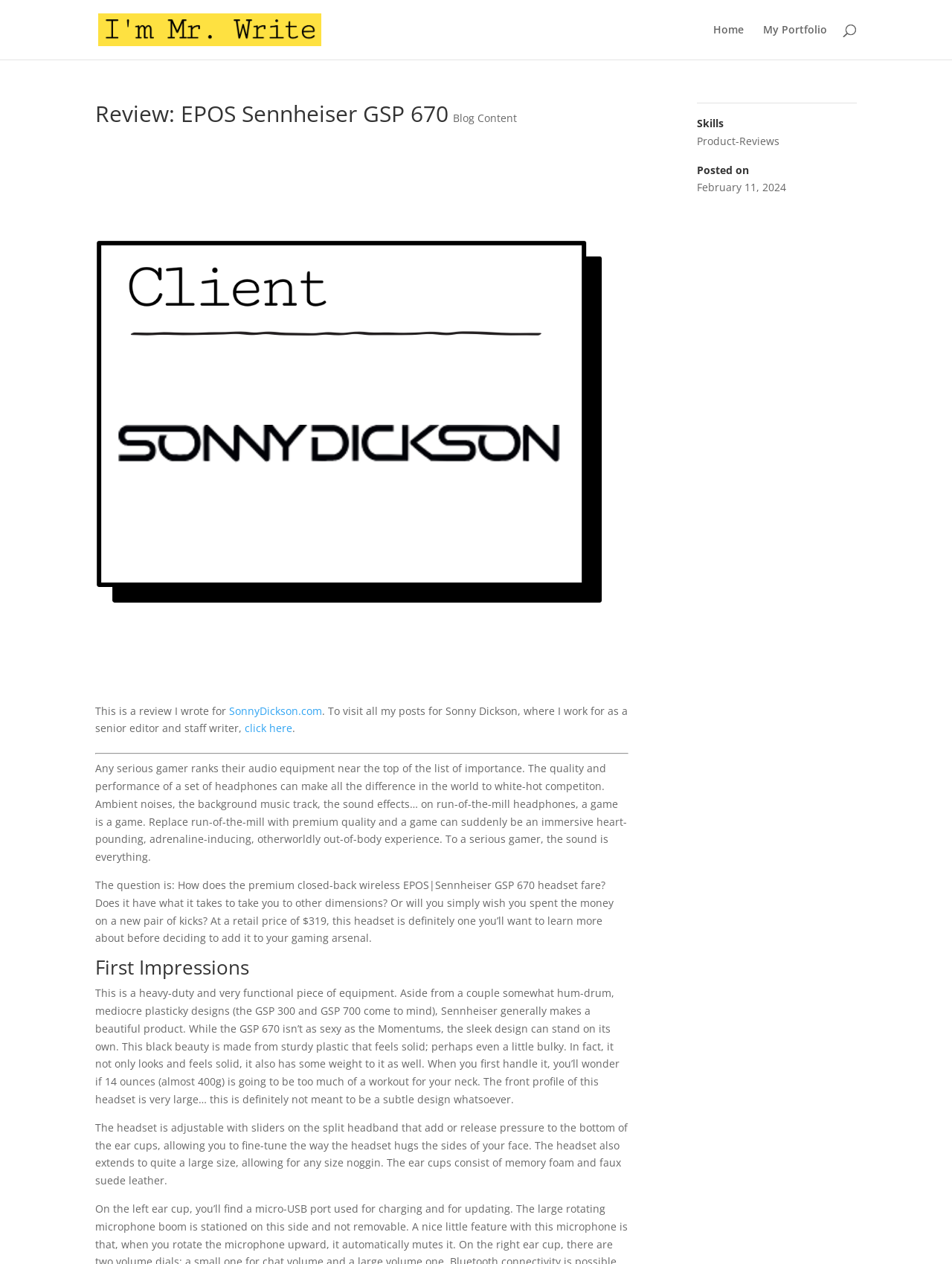Based on what you see in the screenshot, provide a thorough answer to this question: What is the material of the ear cups?

The material of the ear cups can be found in the text 'The ear cups consist of memory foam and faux suede leather.' which describes the composition of the ear cups.